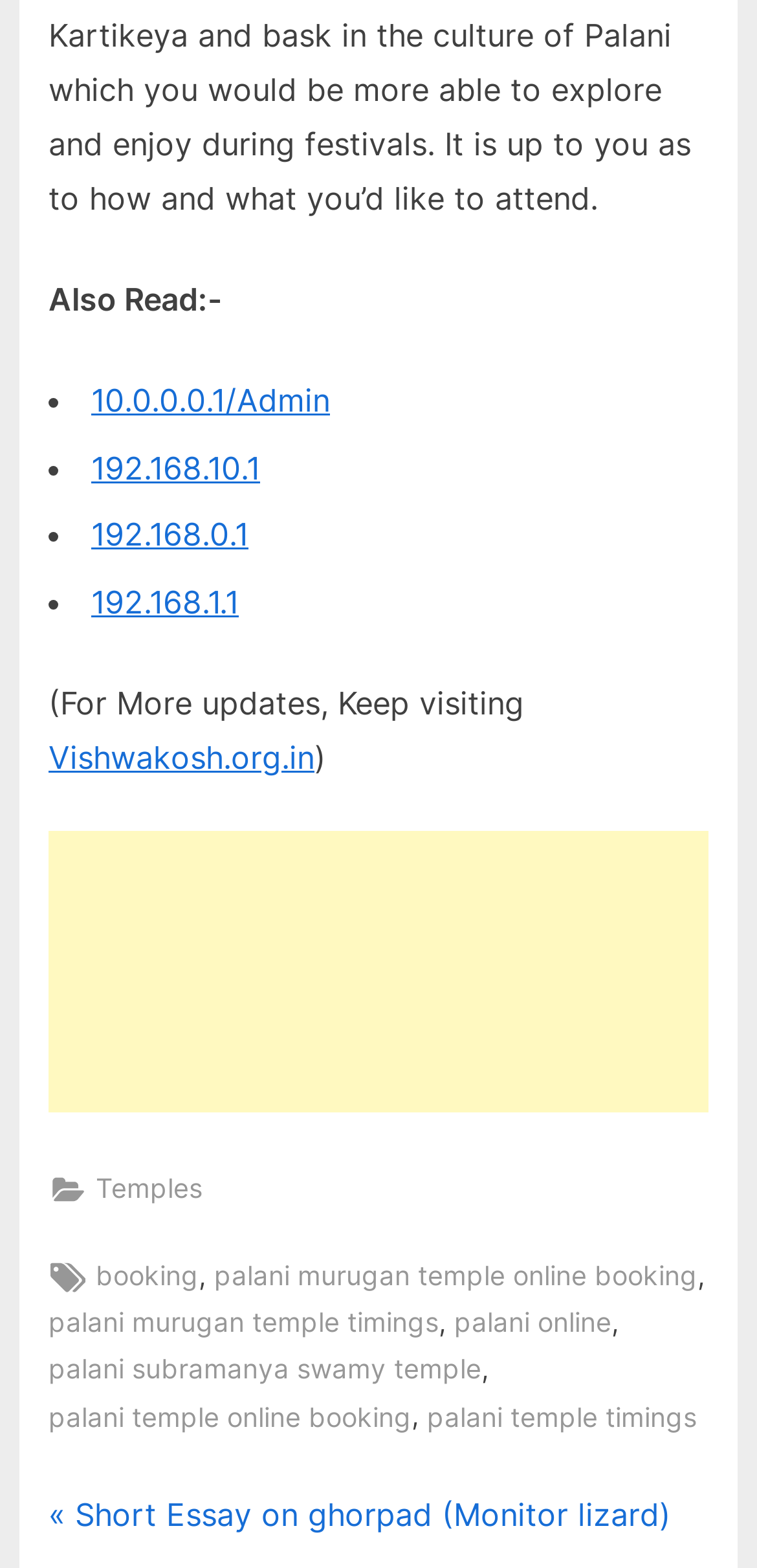Find the bounding box coordinates for the element that must be clicked to complete the instruction: "Visit the admin page". The coordinates should be four float numbers between 0 and 1, indicated as [left, top, right, bottom].

[0.121, 0.243, 0.436, 0.268]